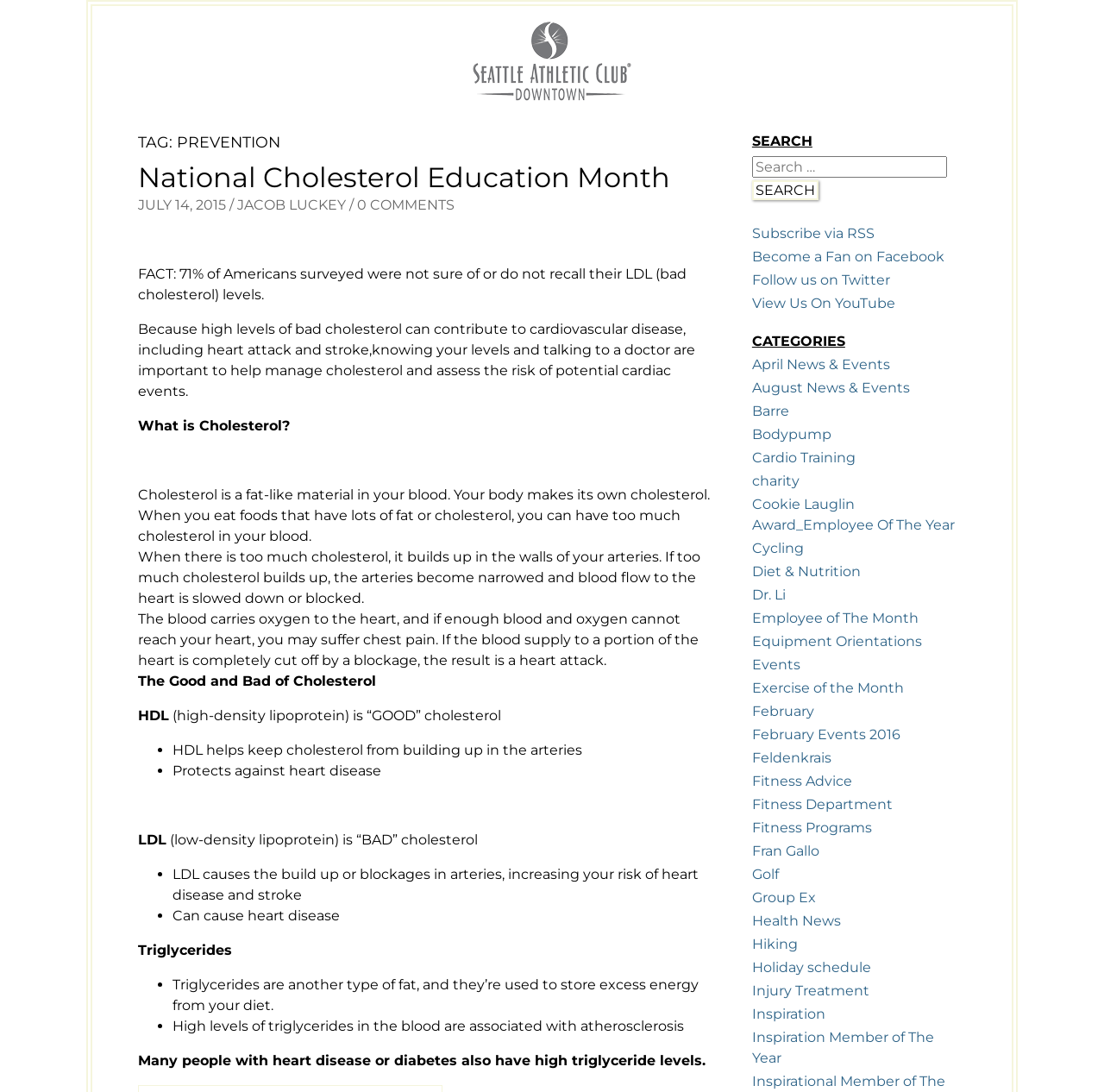Answer the question using only one word or a concise phrase: What is the function of the search box?

Search for content